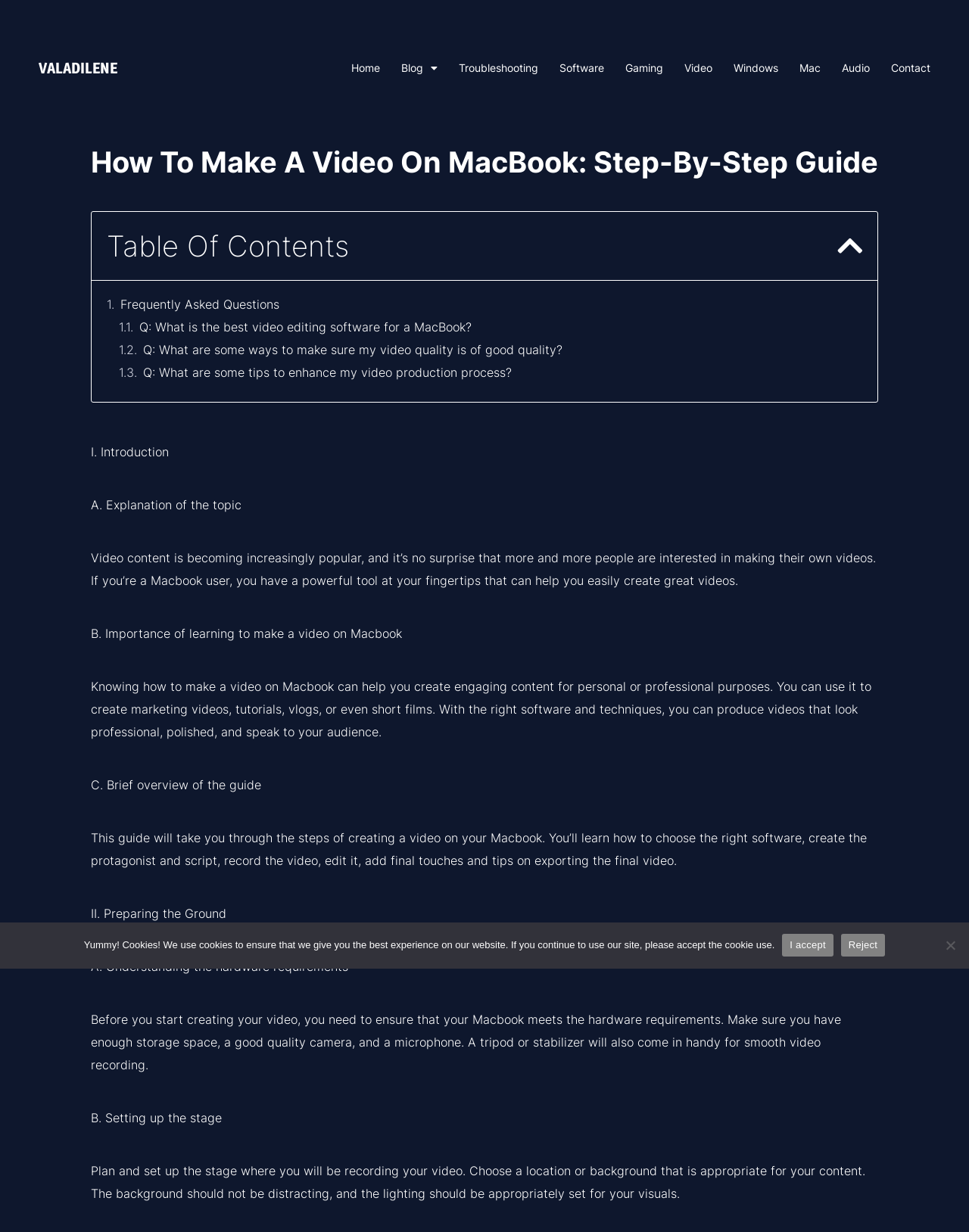Please reply to the following question using a single word or phrase: 
What is the importance of setting up the stage?

Appropriate background and lighting